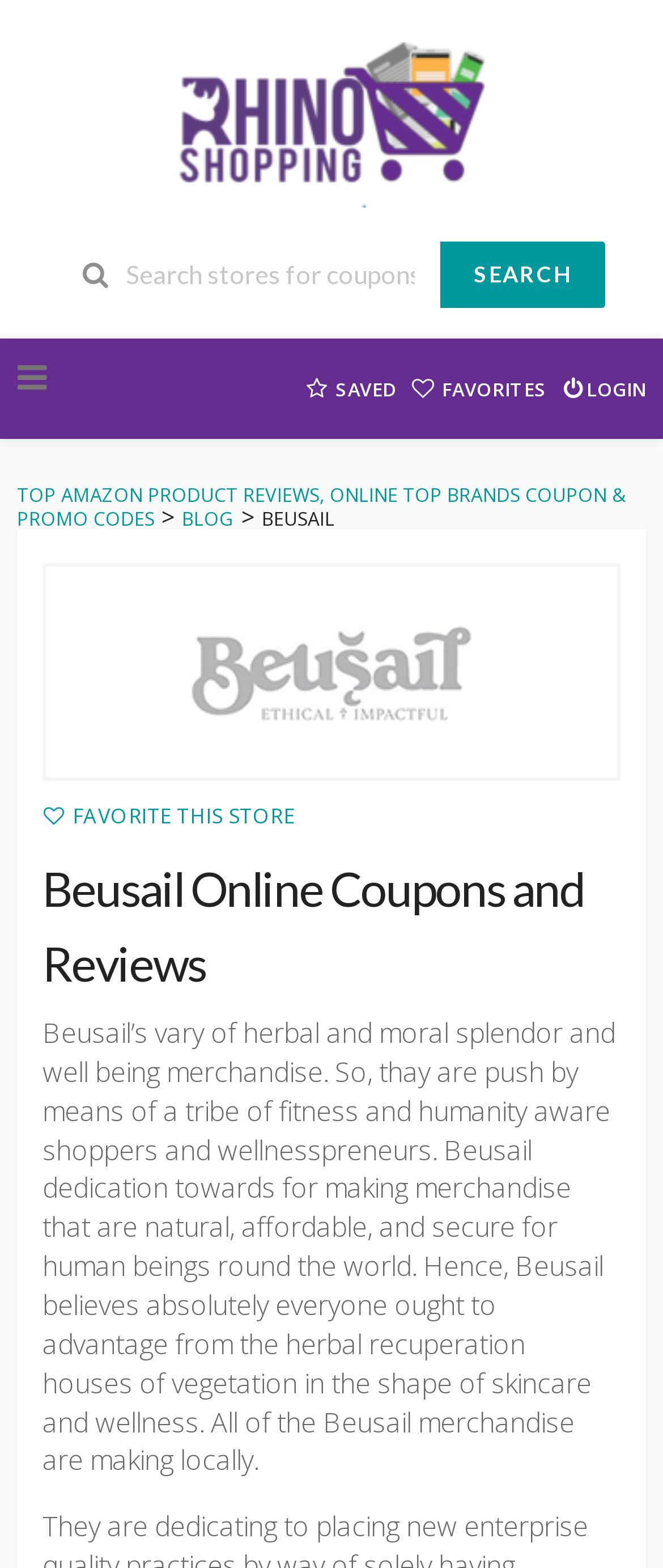For the element described, predict the bounding box coordinates as (top-left x, top-left y, bottom-right x, bottom-right y). All values should be between 0 and 1. Element description: Favorite This Store

[0.064, 0.511, 0.444, 0.529]